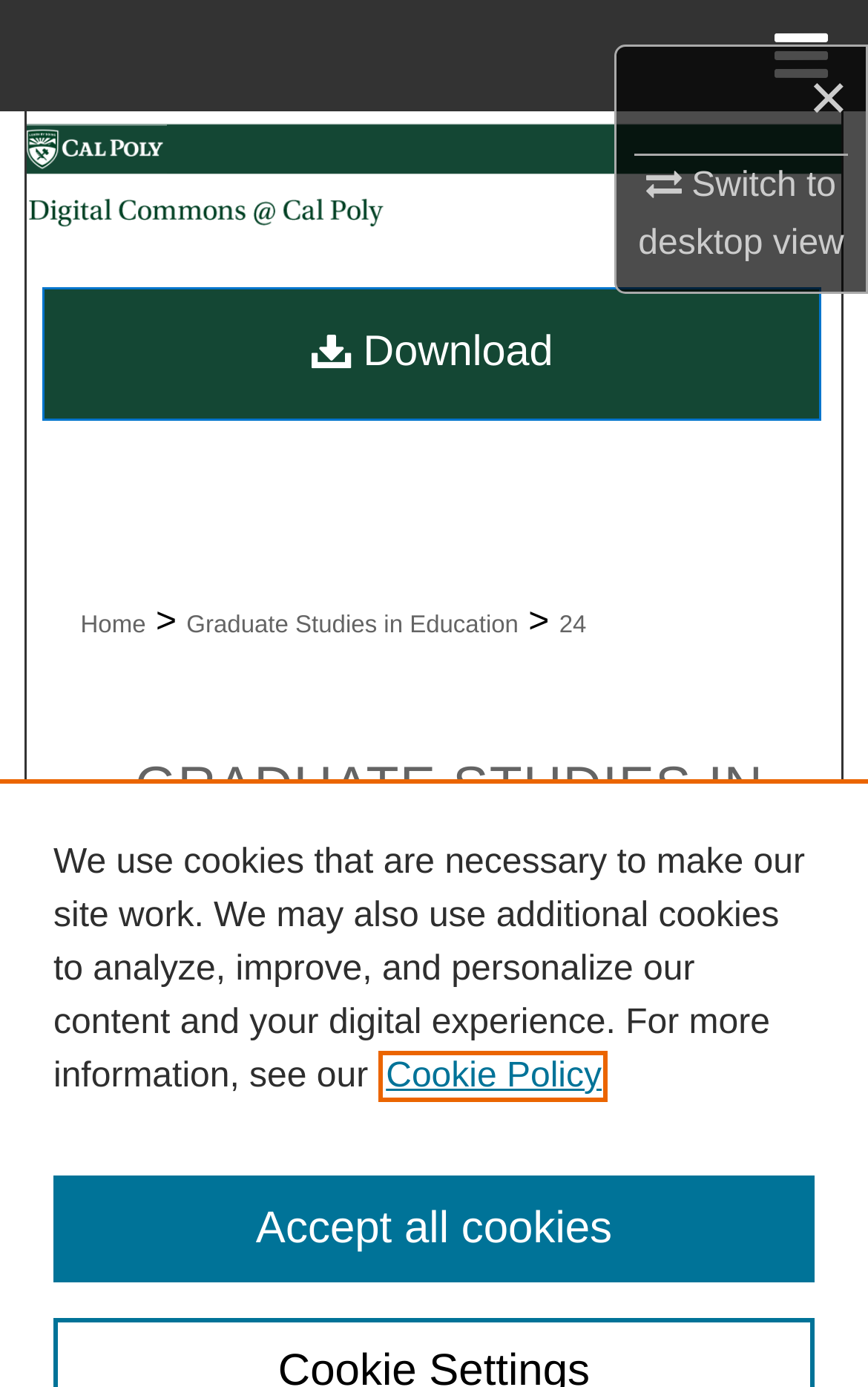How many links are in the breadcrumb navigation?
Answer the question with a detailed explanation, including all necessary information.

I counted the links in the breadcrumb navigation section, which are 'Home', 'Graduate Studies in Education', and '24'.